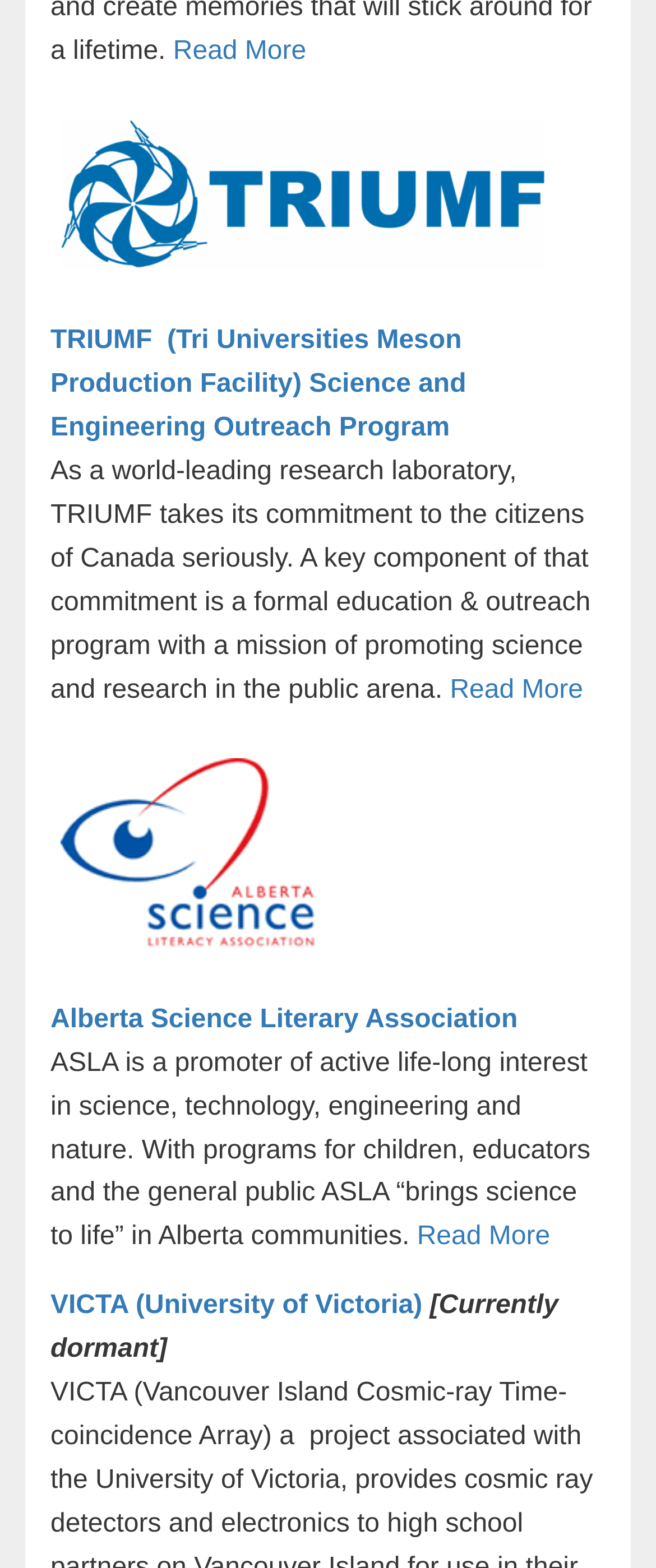Please locate the bounding box coordinates of the element that should be clicked to achieve the given instruction: "Visit the TRIUMF Science and Engineering Outreach Program".

[0.077, 0.208, 0.711, 0.282]